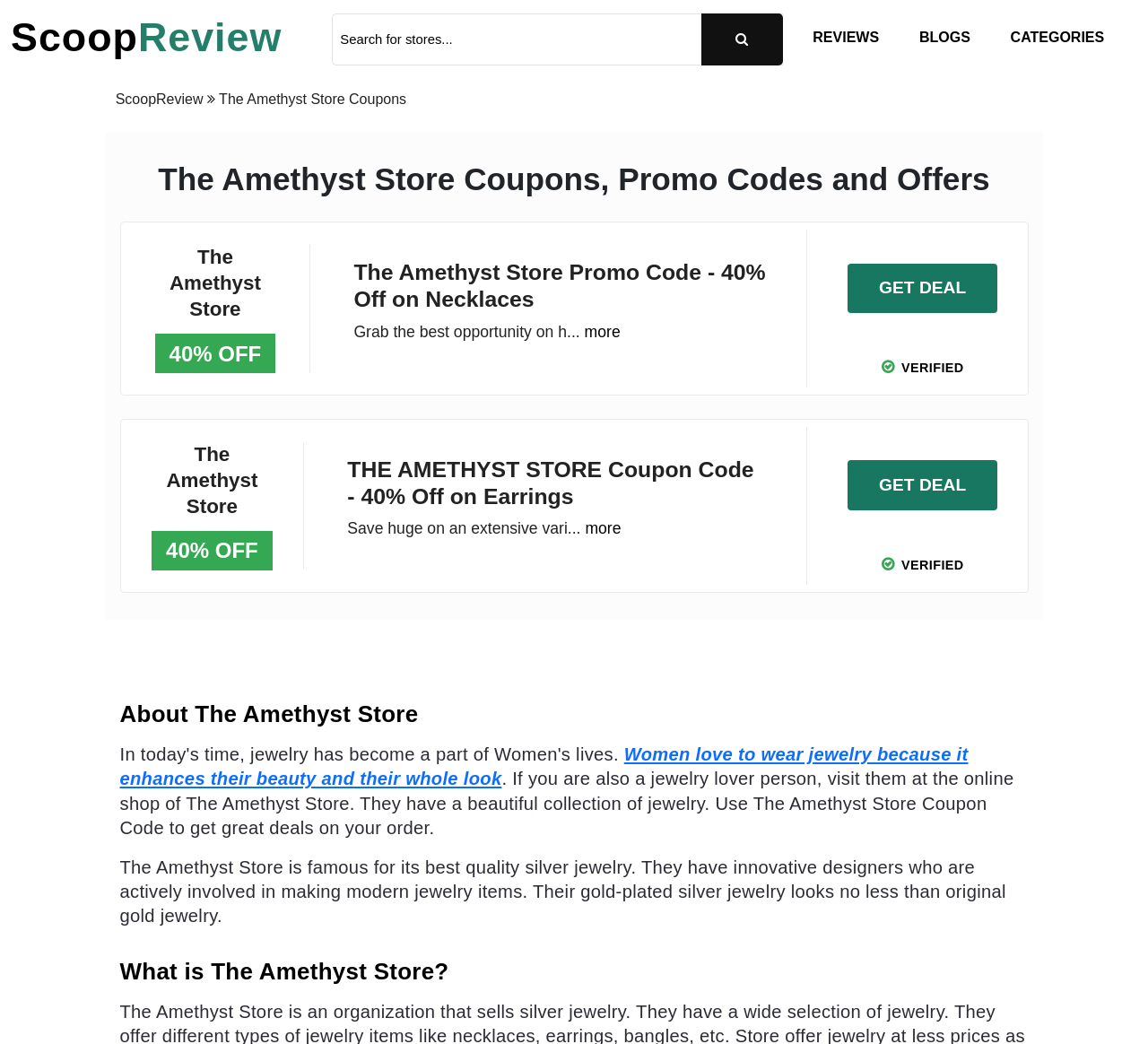What type of products does The Amethyst Store offer?
Can you provide an in-depth and detailed response to the question?

The webpage mentions 'beautiful collection of jewelry' and 'silver jewelry', indicating that The Amethyst Store sells various types of jewelry items.